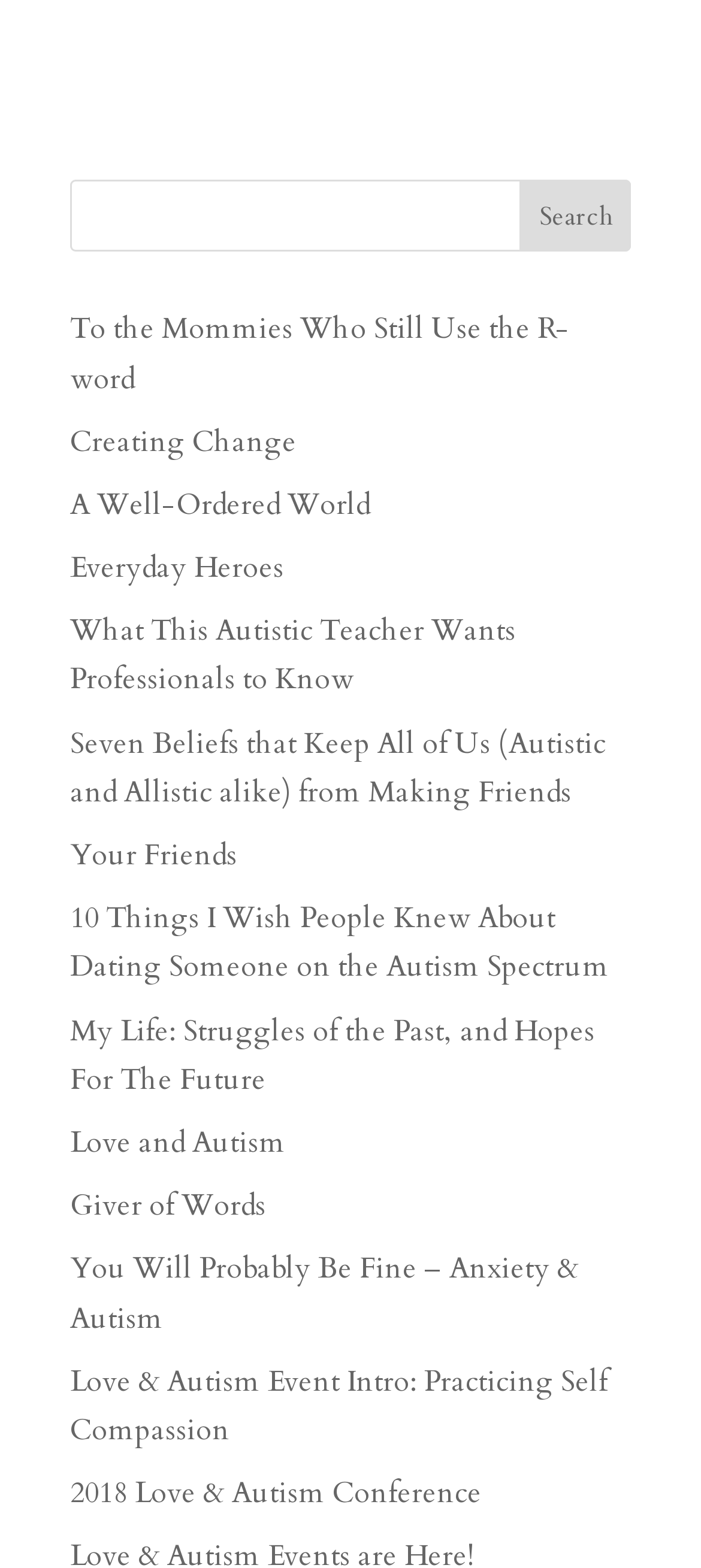Find and indicate the bounding box coordinates of the region you should select to follow the given instruction: "visit the page 'Creating Change'".

[0.1, 0.269, 0.423, 0.294]